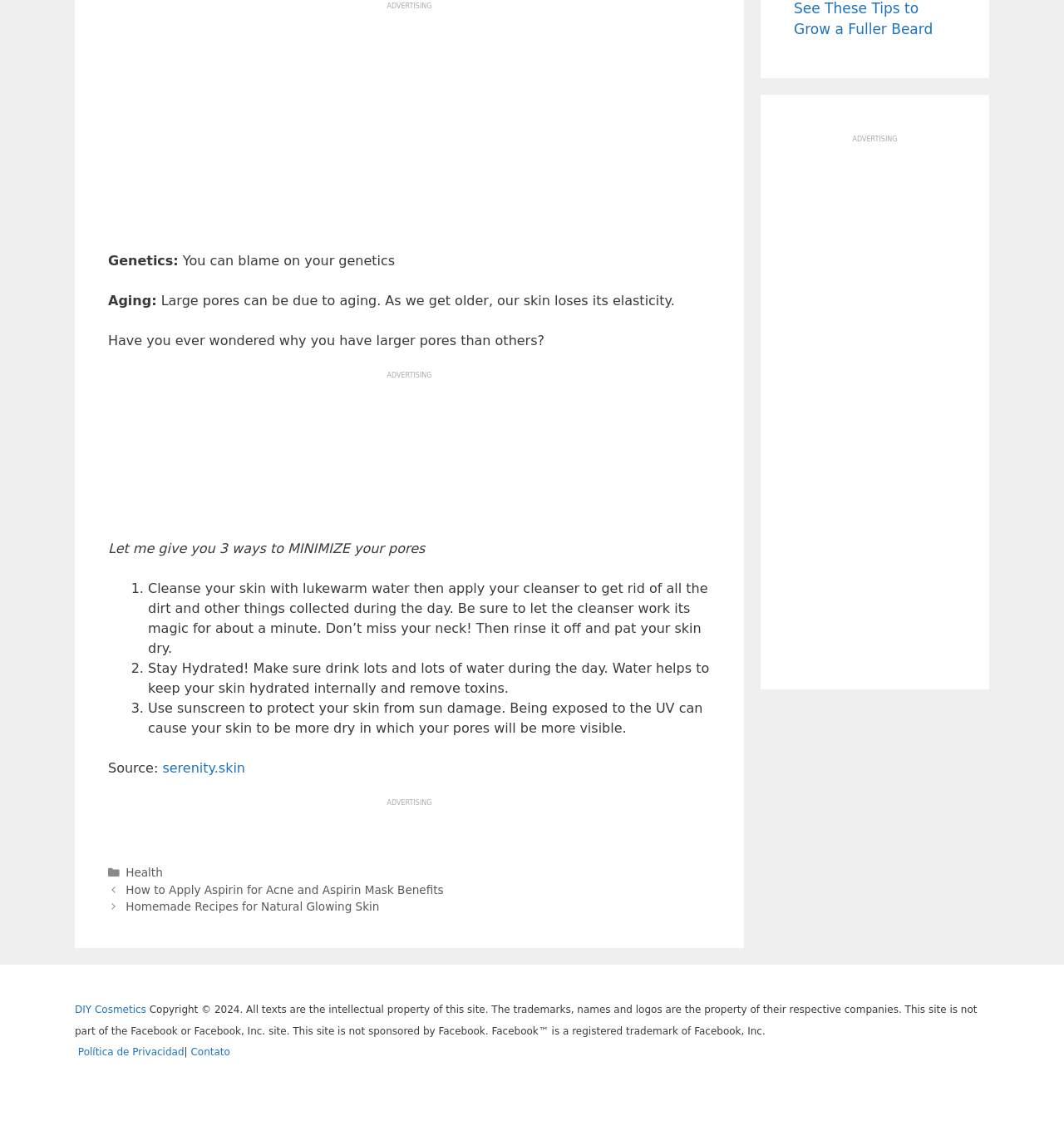Using the provided element description: "Treat", identify the bounding box coordinates. The coordinates should be four floats between 0 and 1 in the order [left, top, right, bottom].

None